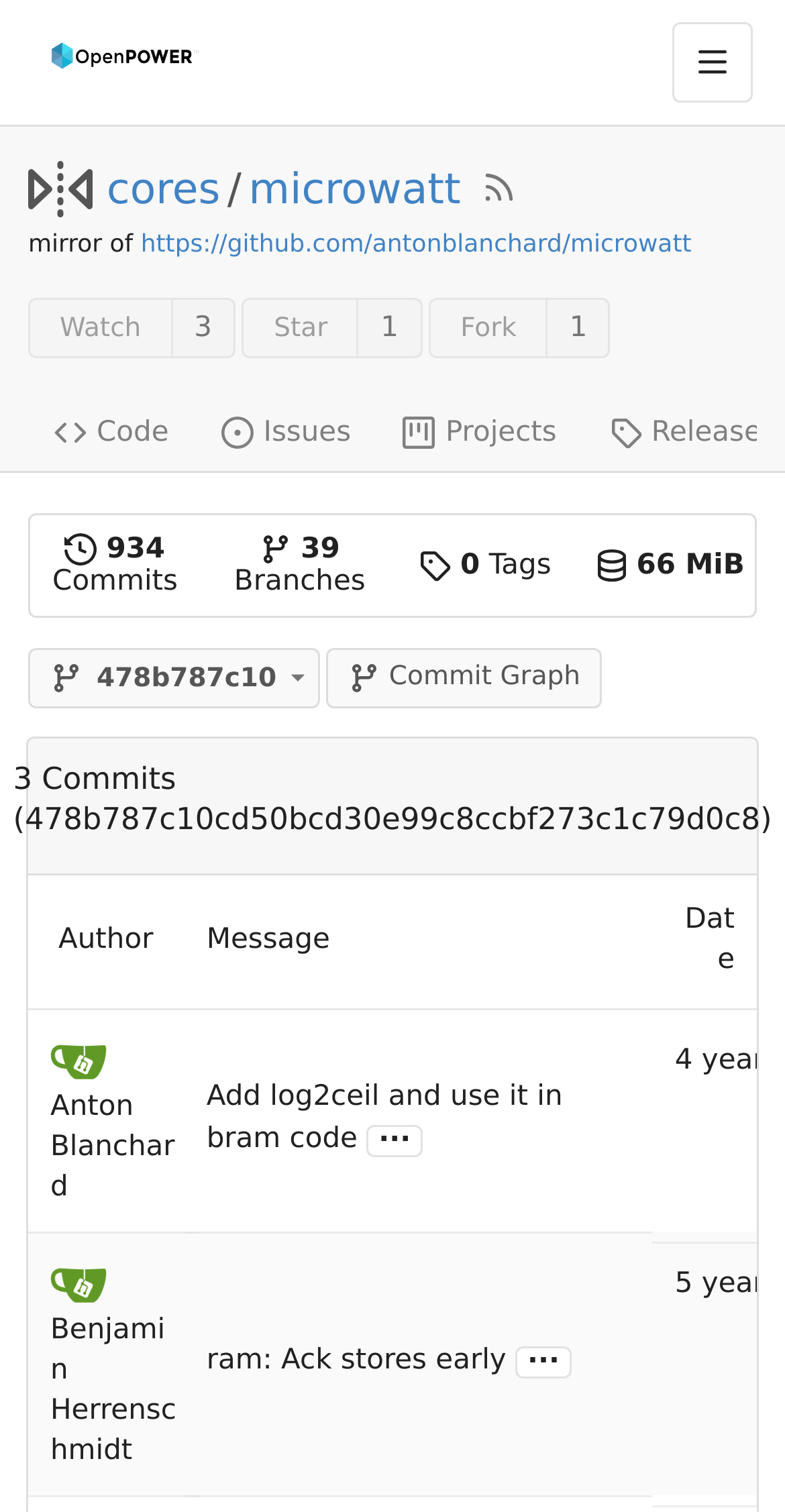Can you find the bounding box coordinates for the element to click on to achieve the instruction: "View Health & Beauty"?

None